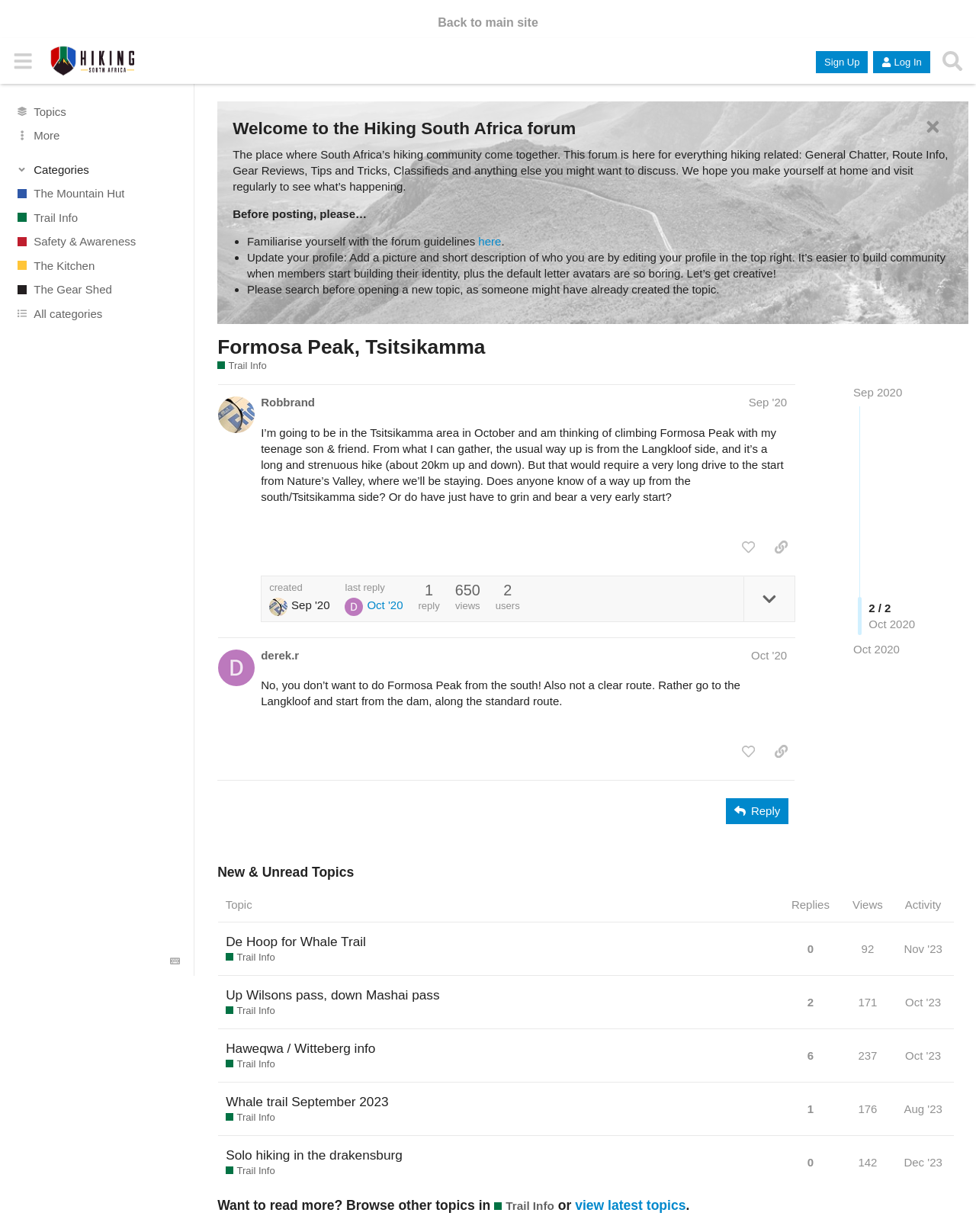Please specify the bounding box coordinates of the clickable region necessary for completing the following instruction: "Go to the 'The Hiking South Africa Forum' homepage". The coordinates must consist of four float numbers between 0 and 1, i.e., [left, top, right, bottom].

[0.051, 0.037, 0.138, 0.062]